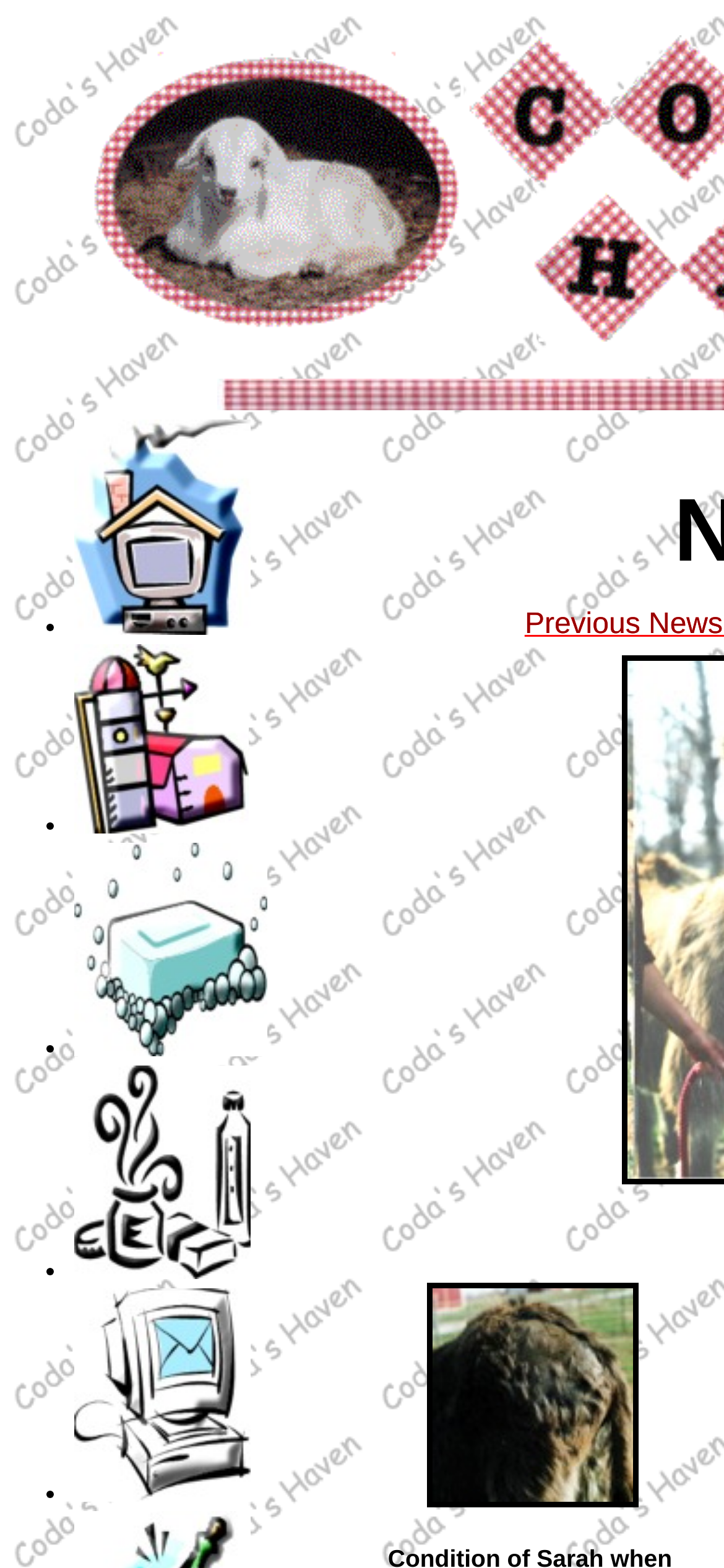What is the purpose of the list markers on the webpage?
Please provide a detailed answer to the question.

The list markers ('•') are placed before each navigation link, indicating that they are used to separate or list out the links. This is a common design pattern in web development to organize and present navigation options.